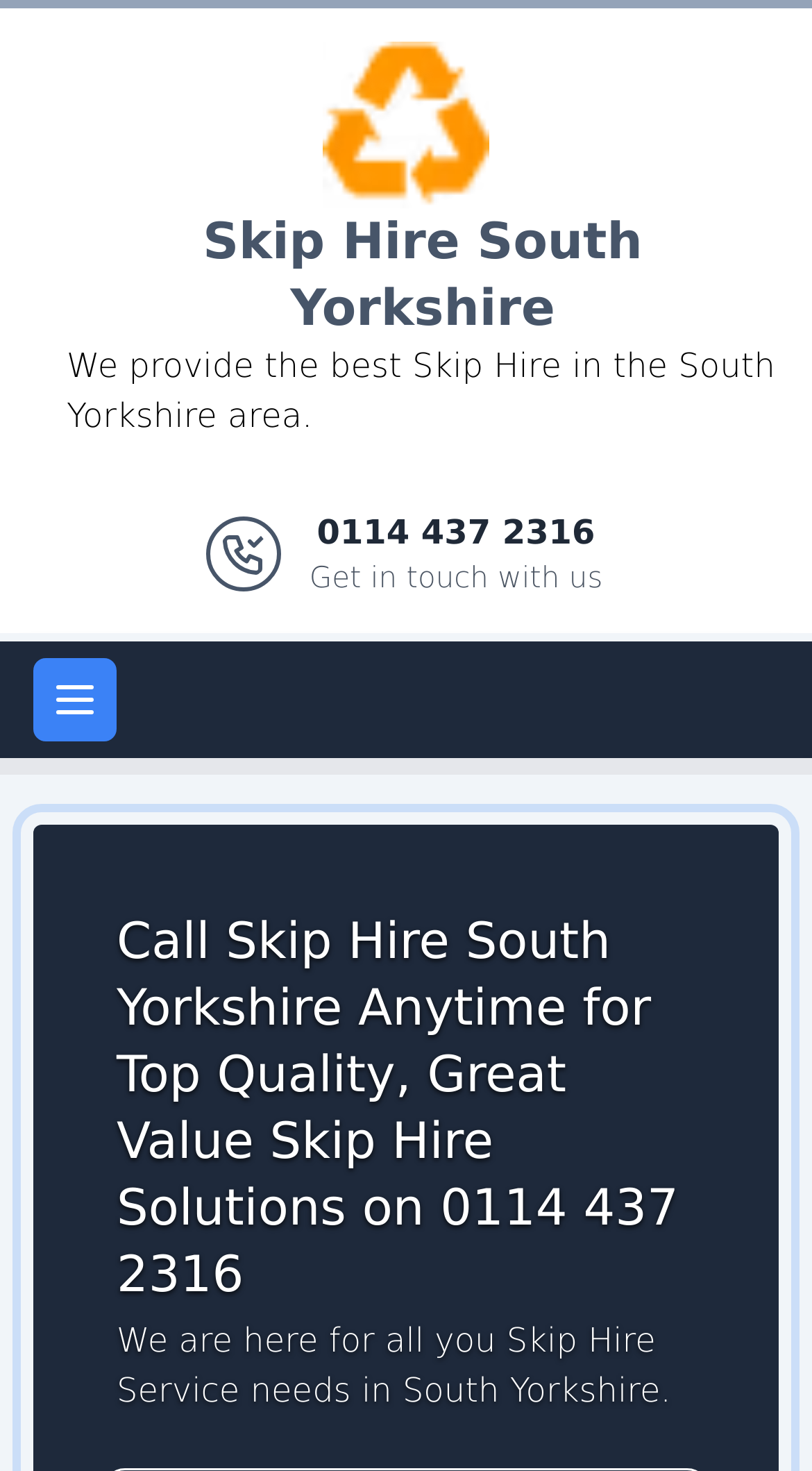With reference to the image, please provide a detailed answer to the following question: What is the logo of Skip Hire South Yorkshire?

I found the logo by looking at the image element with the text 'Skip Hire South Yorkshire' in the banner section, which is likely to be the company's logo.